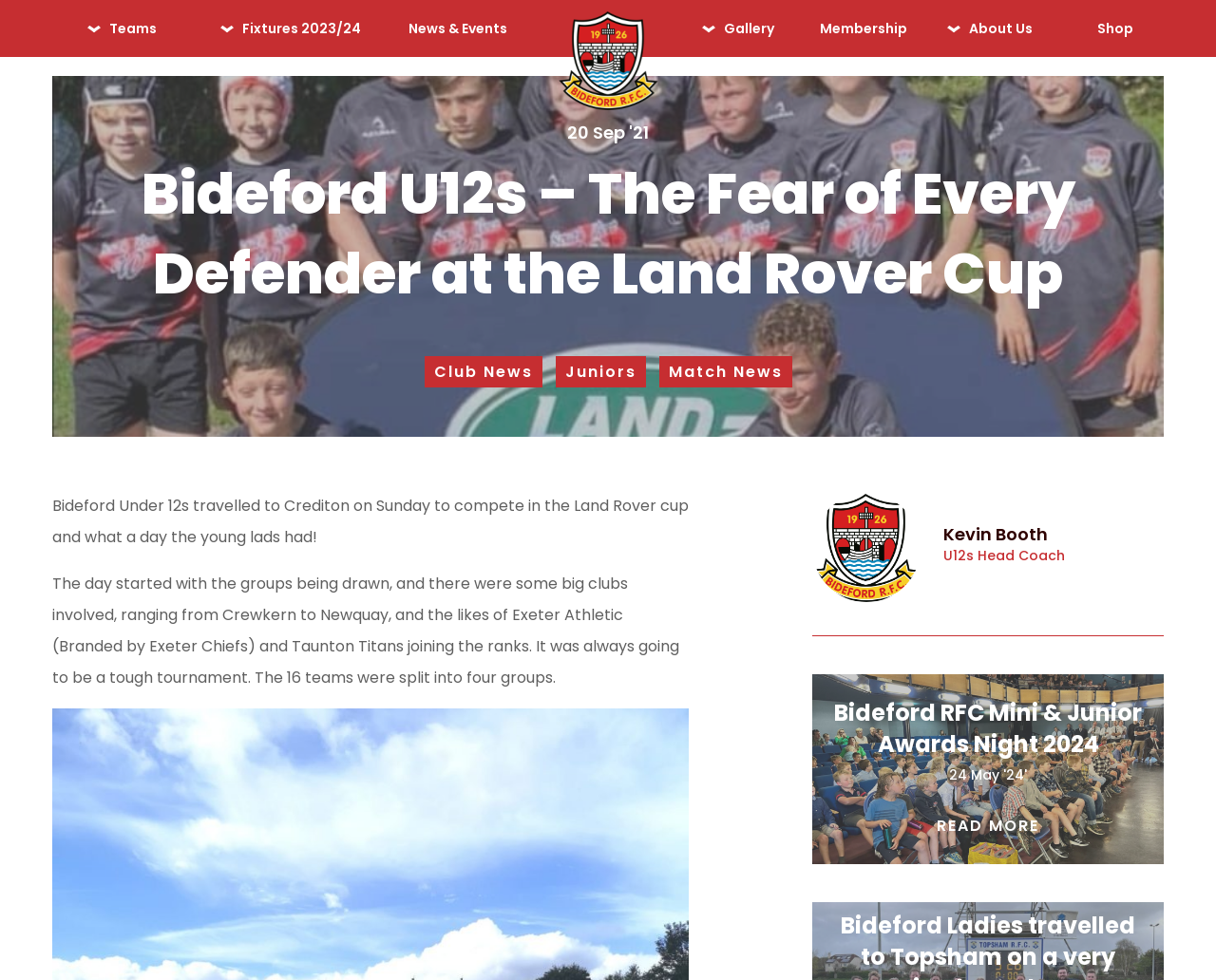Locate the bounding box coordinates of the region to be clicked to comply with the following instruction: "View 'Fixtures 2023/24'". The coordinates must be four float numbers between 0 and 1, in the form [left, top, right, bottom].

[0.169, 0.058, 0.31, 0.096]